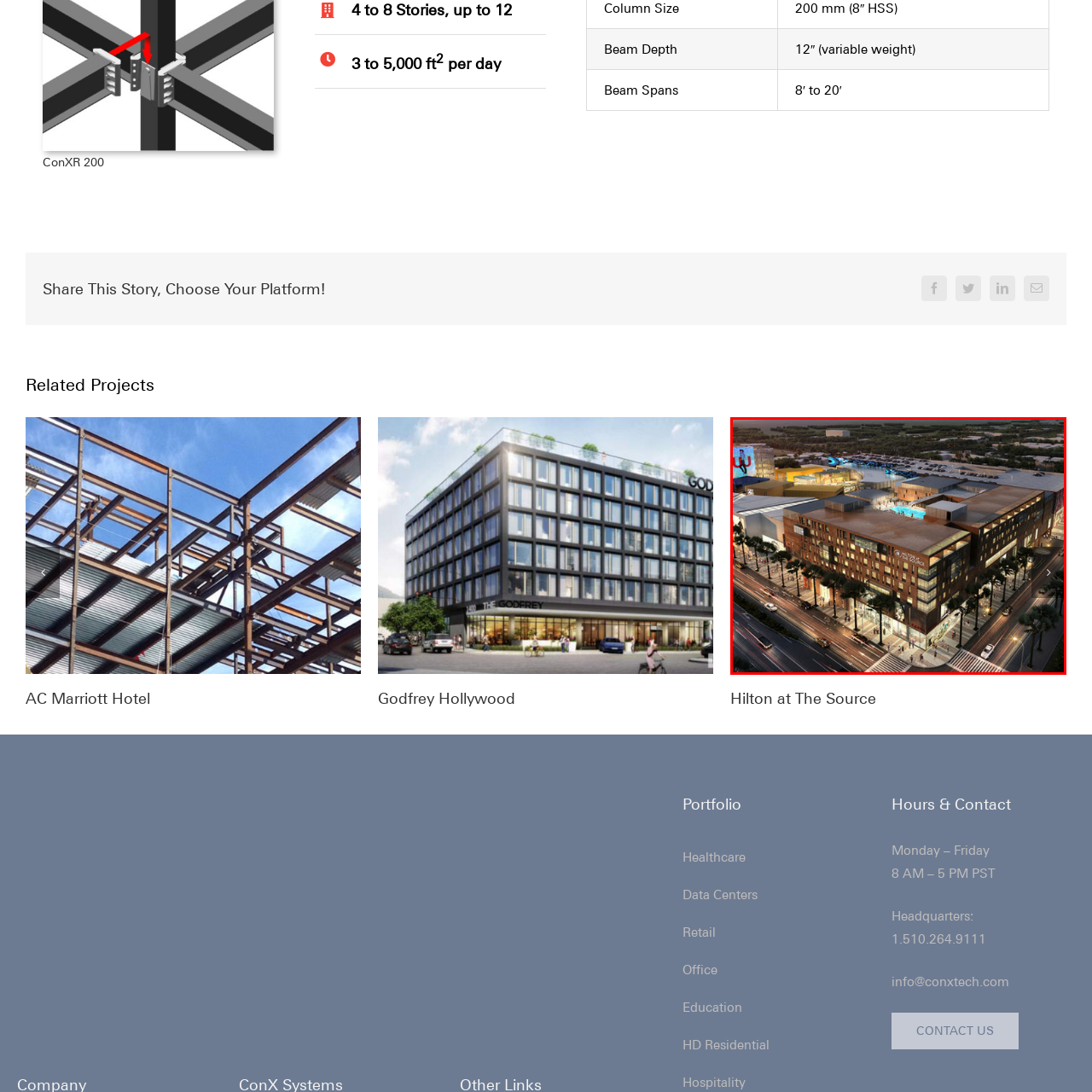Examine the red-bounded region in the image and describe it in detail.

The image showcases the Selma Tommie Hotel, an inviting and modern establishment situated in a vibrant urban environment. The hotel features a contemporary architectural design with a blend of warm tones and sleek lines, complemented by expansive windows allowing natural light to fill the interiors. Surrounding the hotel are palm trees and bustling streets, indicative of a lively neighborhood. The foreground illustrates pedestrians engaging in activity, while the background presents a glimpse of a larger commercial area with various attractions. This stunning hotel is part of a portfolio that emphasizes hospitality and comfort, designed to appeal to visitors seeking both relaxation and proximity to urban amenities.